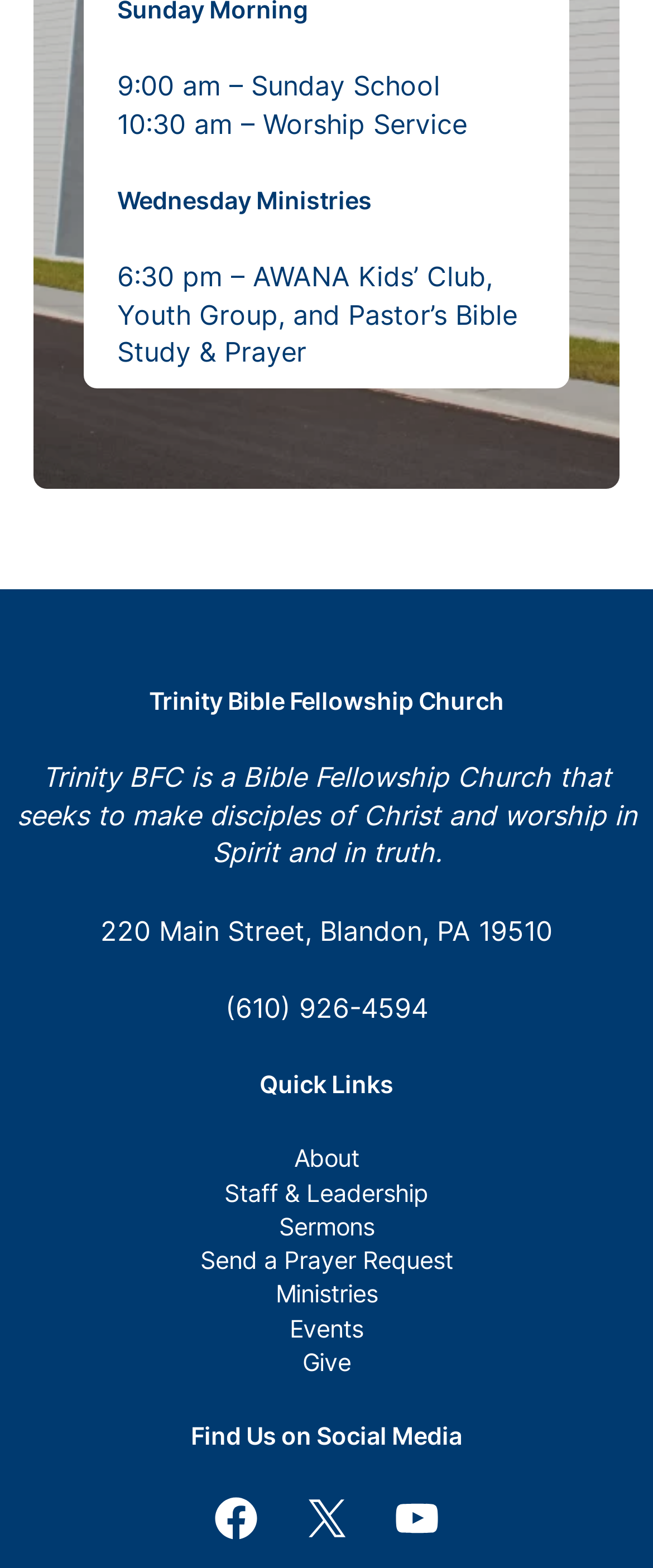Highlight the bounding box coordinates of the element that should be clicked to carry out the following instruction: "Call the church". The coordinates must be given as four float numbers ranging from 0 to 1, i.e., [left, top, right, bottom].

[0.345, 0.633, 0.655, 0.654]